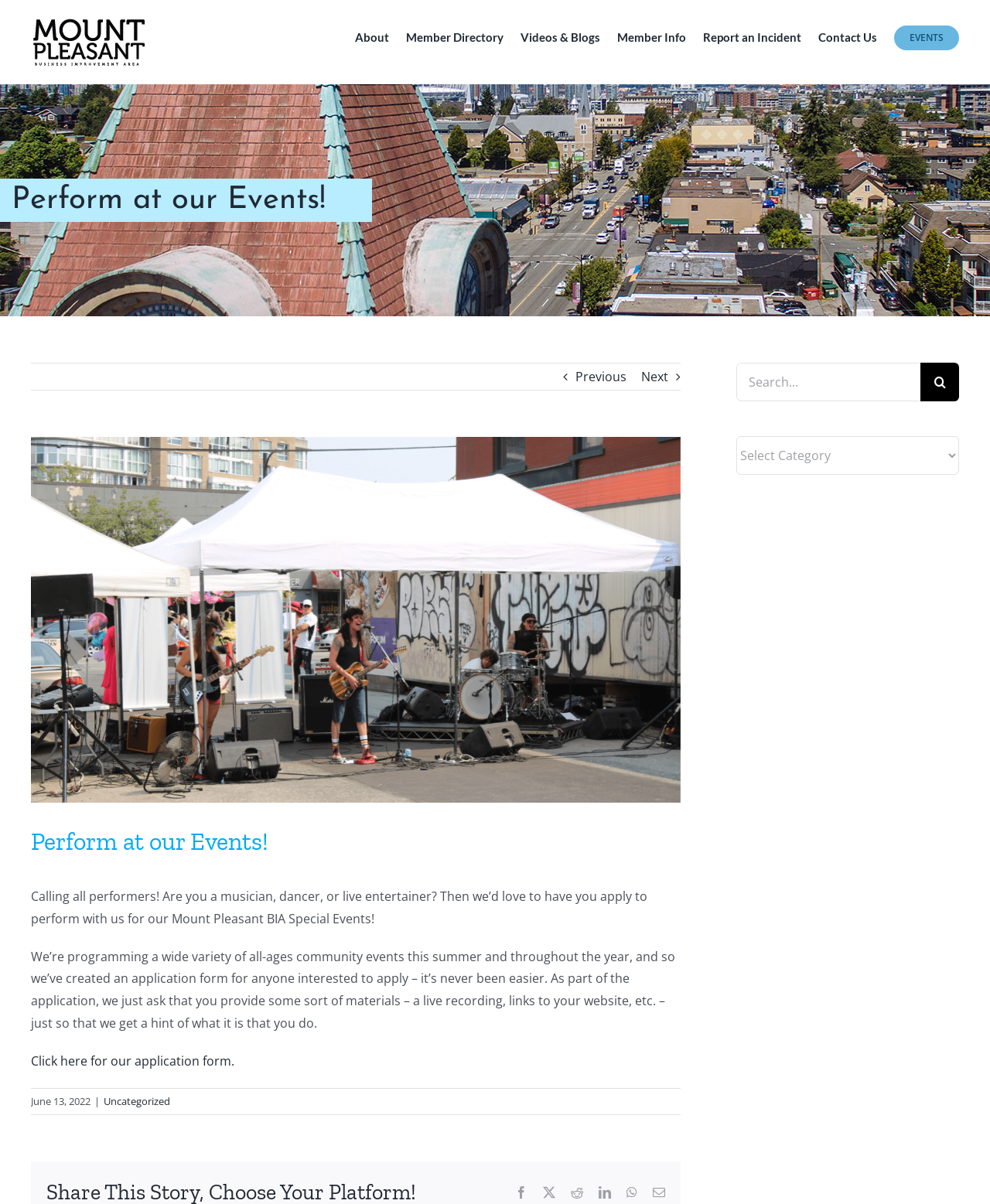Can you determine the main header of this webpage?

Perform at our Events!